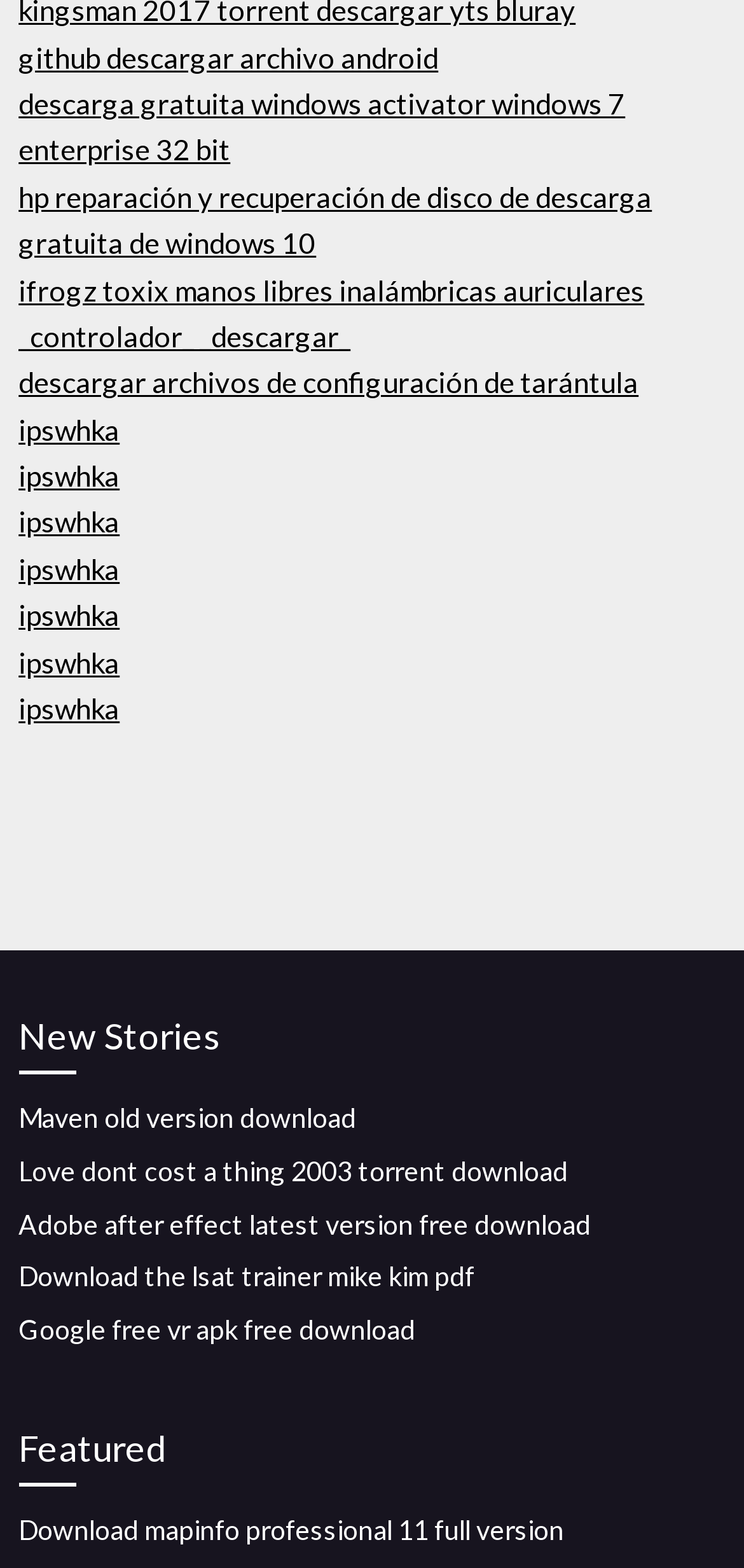Find the bounding box of the element with the following description: "github descargar archivo android". The coordinates must be four float numbers between 0 and 1, formatted as [left, top, right, bottom].

[0.025, 0.025, 0.589, 0.047]